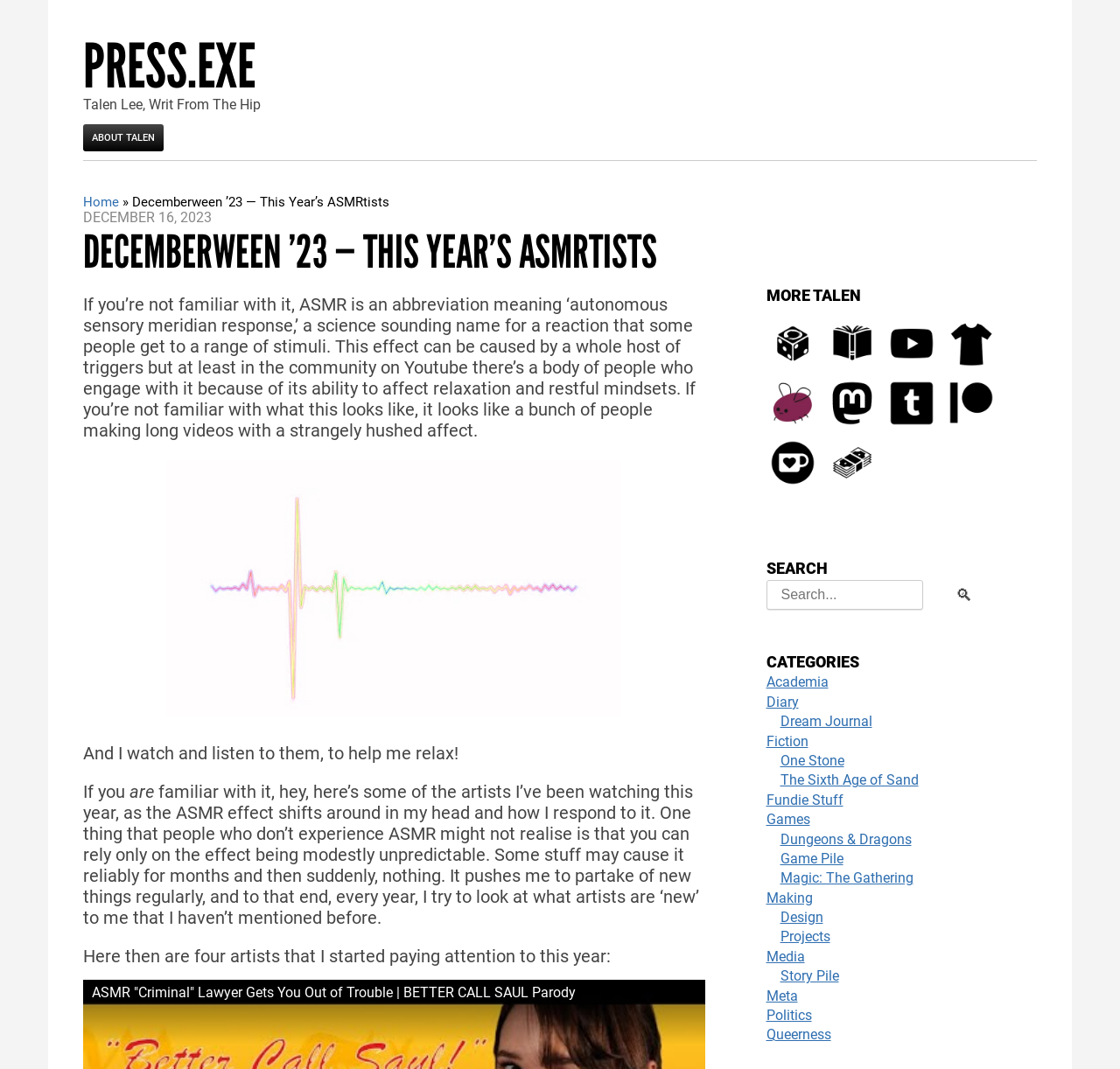Using the image as a reference, answer the following question in as much detail as possible:
What is the topic of the latest article?

The webpage is about the author's experience with ASMR and mentions several ASMR artists, indicating that the topic of the latest article is ASMR.